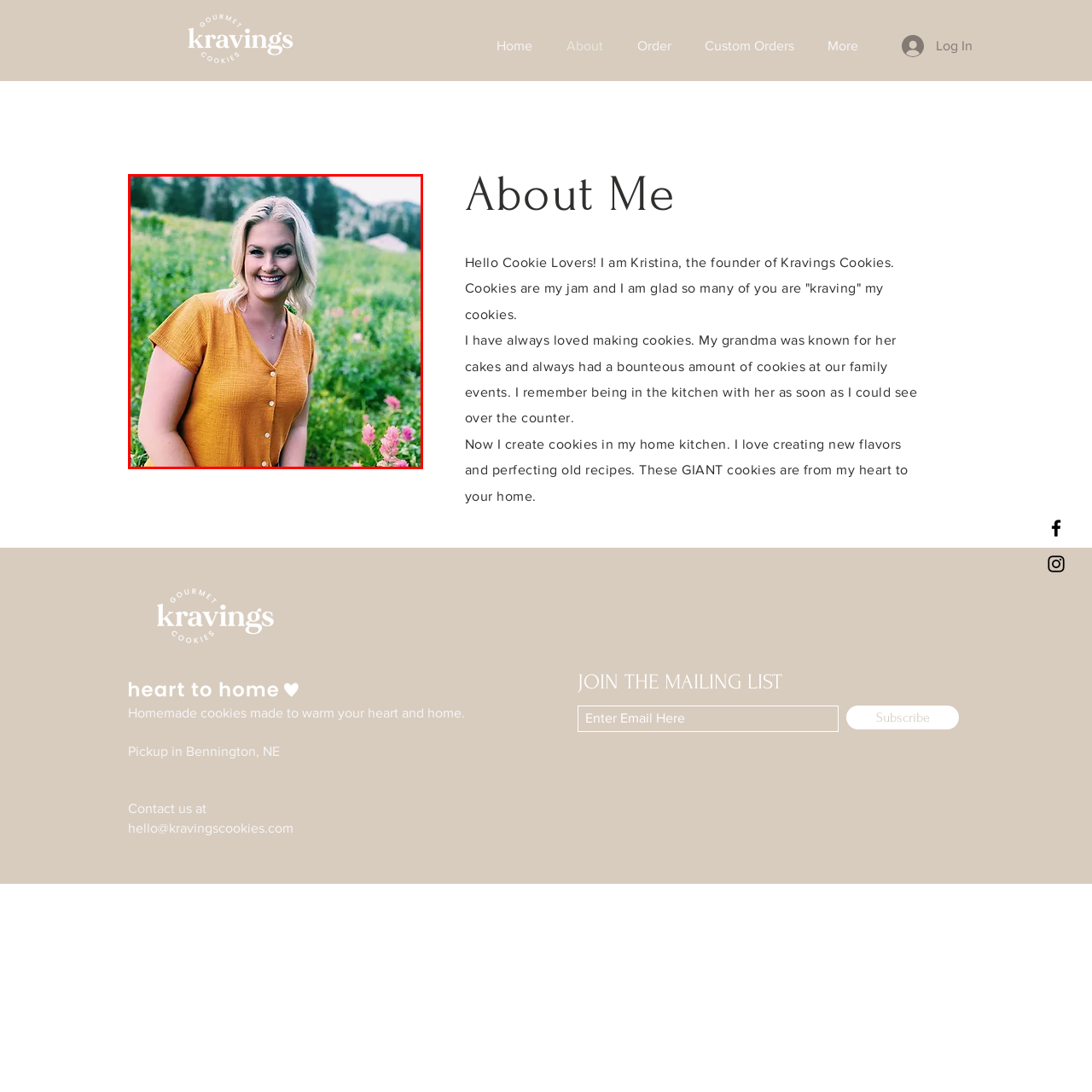Generate an in-depth caption for the image enclosed by the red boundary.

The image captures a joyful woman smiling brightly while standing in a vibrant field filled with green grass and colorful wildflowers. She is wearing a stylish mustard-yellow button-up shirt, which adds a warm and cheerful tone to the scene. The background features a lush natural setting with trees and what appears to be a distant structure, hinting at a scenic outdoor location. This image exudes a sense of happiness and connection to nature, showcasing not only the beauty of the landscape but also the woman's vibrant personality.